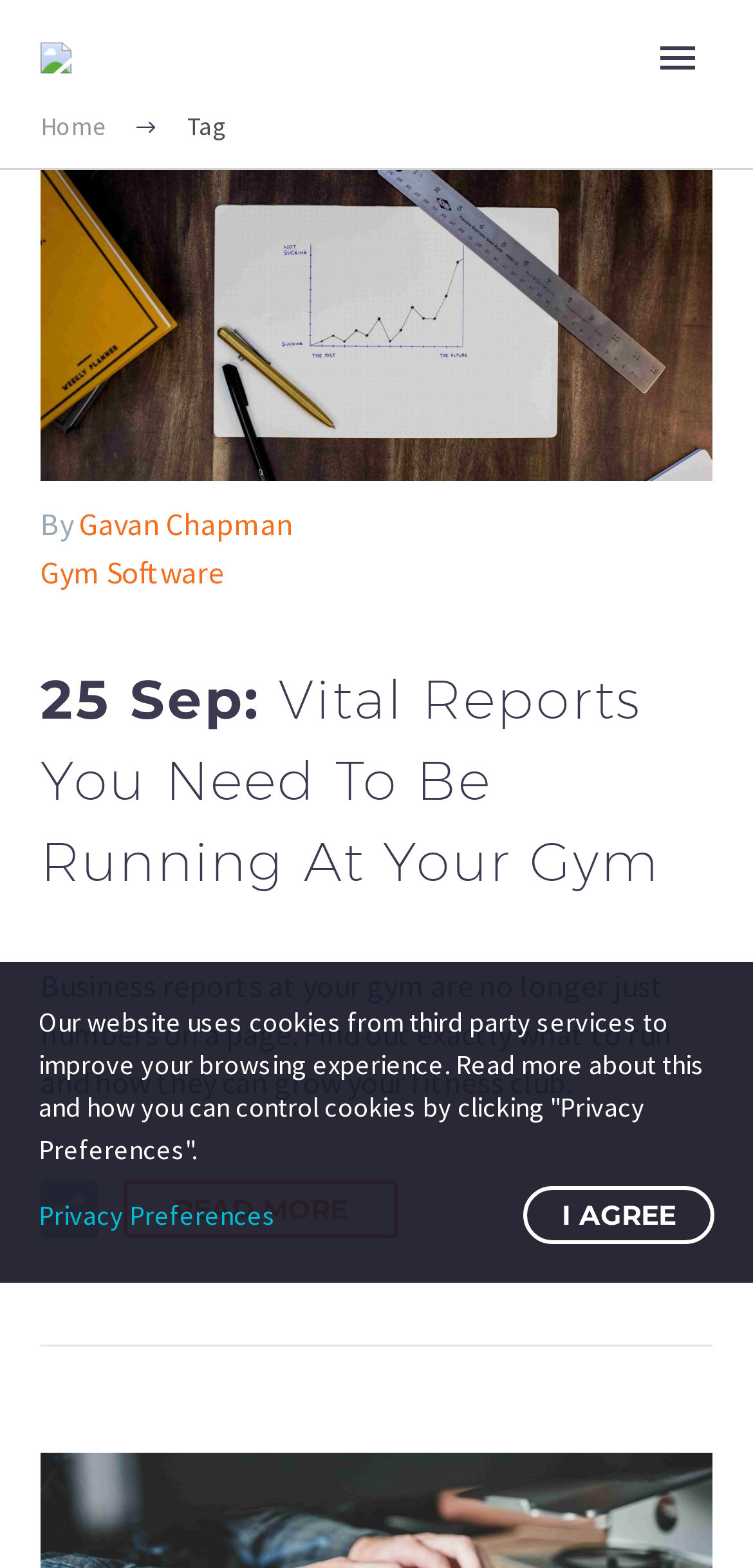Given the description: "I Agree", determine the bounding box coordinates of the UI element. The coordinates should be formatted as four float numbers between 0 and 1, [left, top, right, bottom].

[0.695, 0.756, 0.949, 0.793]